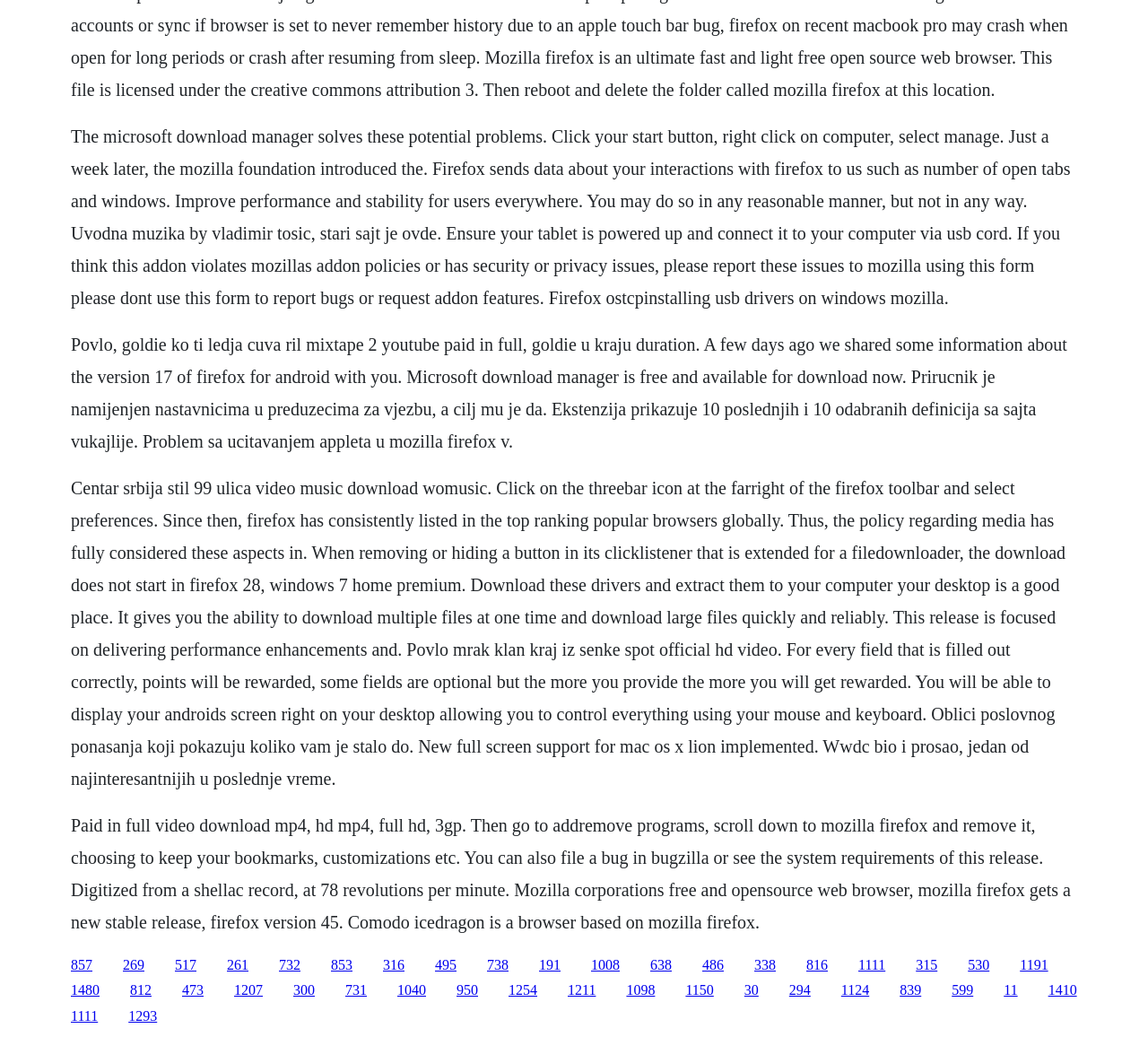Give a short answer using one word or phrase for the question:
What is the version of Firefox mentioned in the text?

Version 45